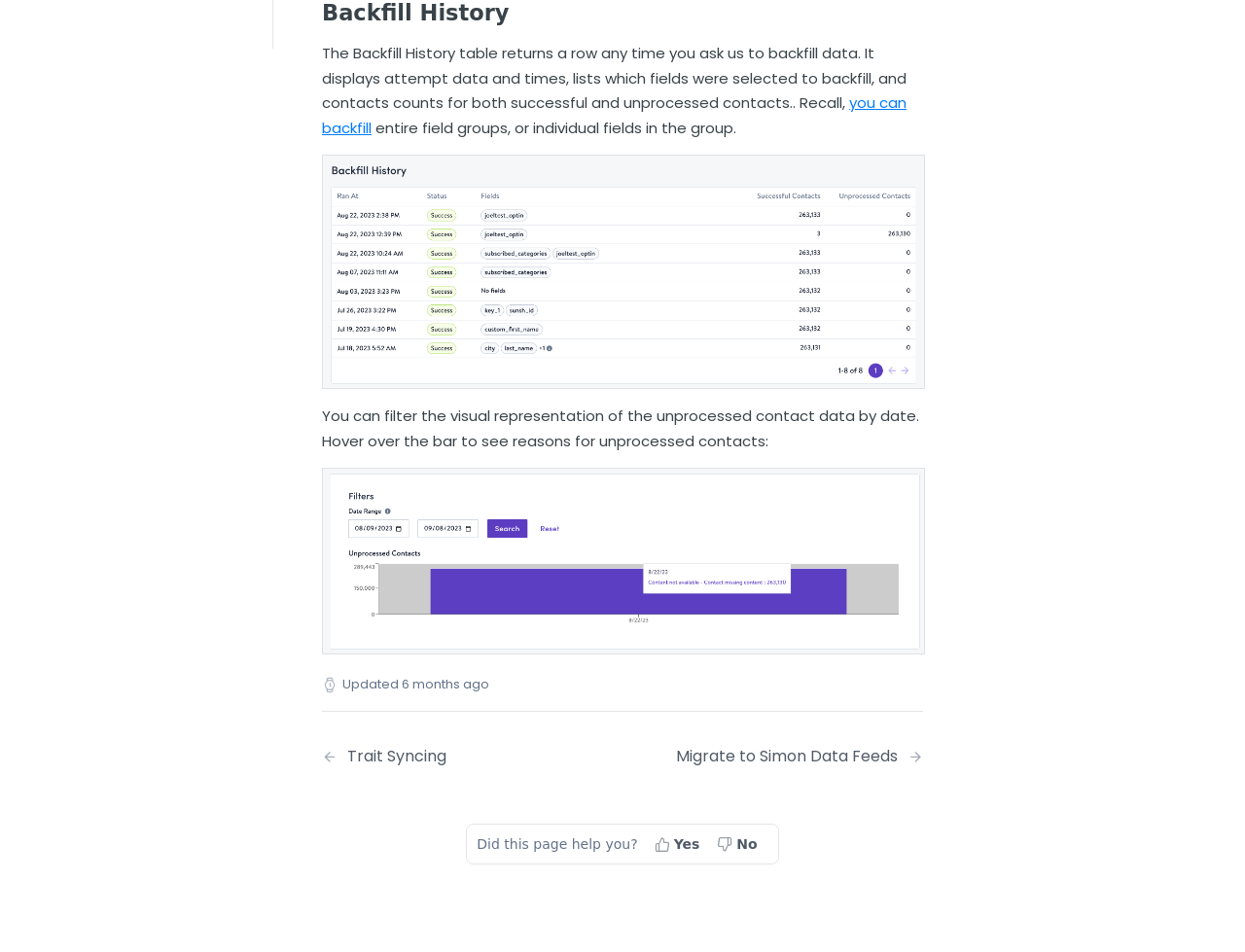Provide the bounding box coordinates, formatted as (top-left x, top-left y, bottom-right x, bottom-right y), with all values being floating point numbers between 0 and 1. Identify the bounding box of the UI element that matches the description: Segment Prioritization Lists

[0.02, 0.356, 0.199, 0.384]